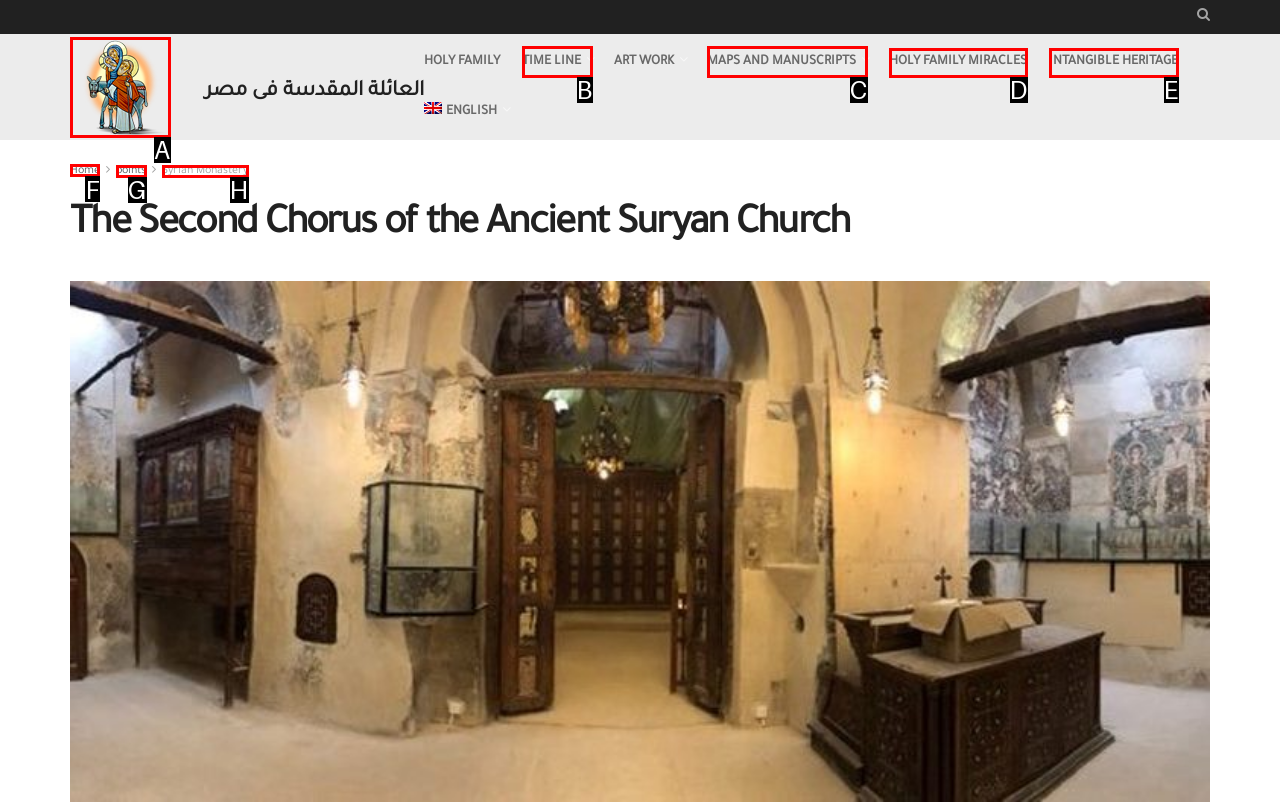Choose the letter of the option that needs to be clicked to perform the task: Go to the Home page. Answer with the letter.

F